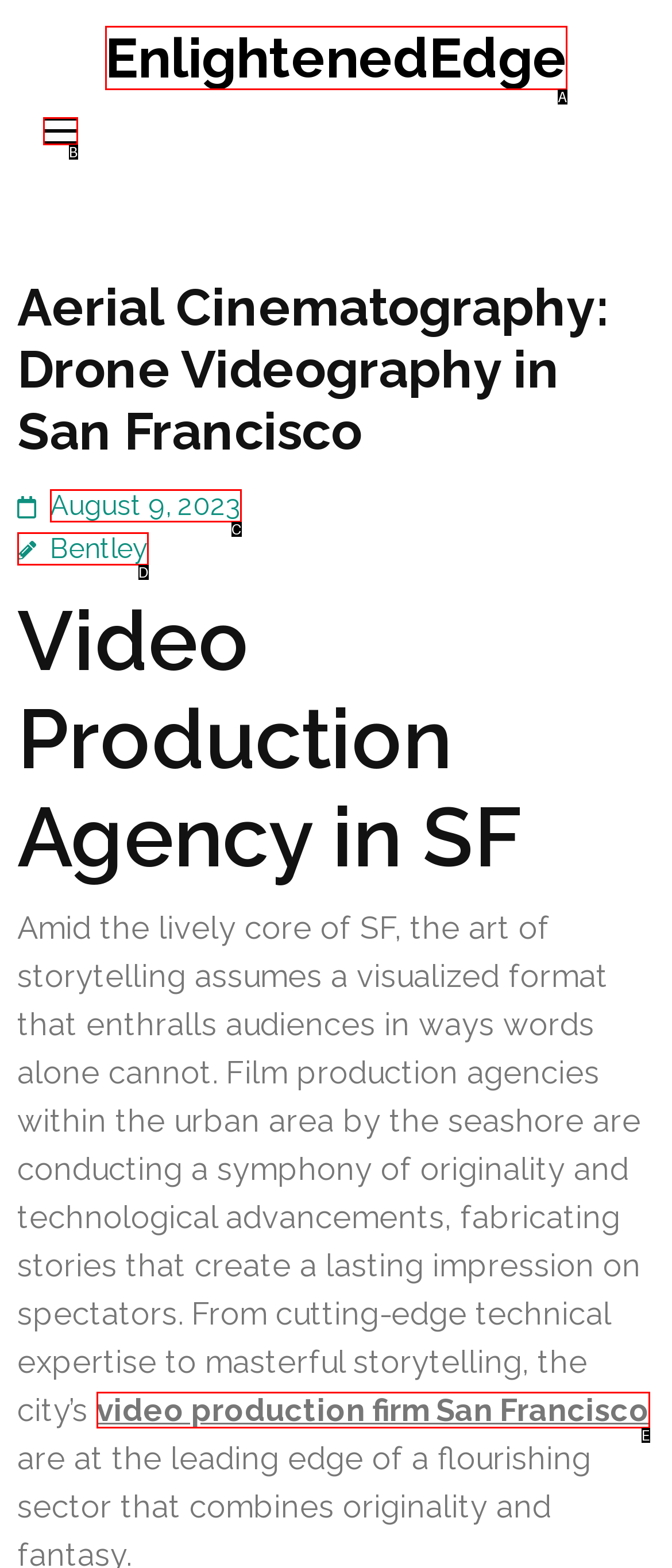Identify which HTML element matches the description: August 9, 2023
Provide your answer in the form of the letter of the correct option from the listed choices.

C